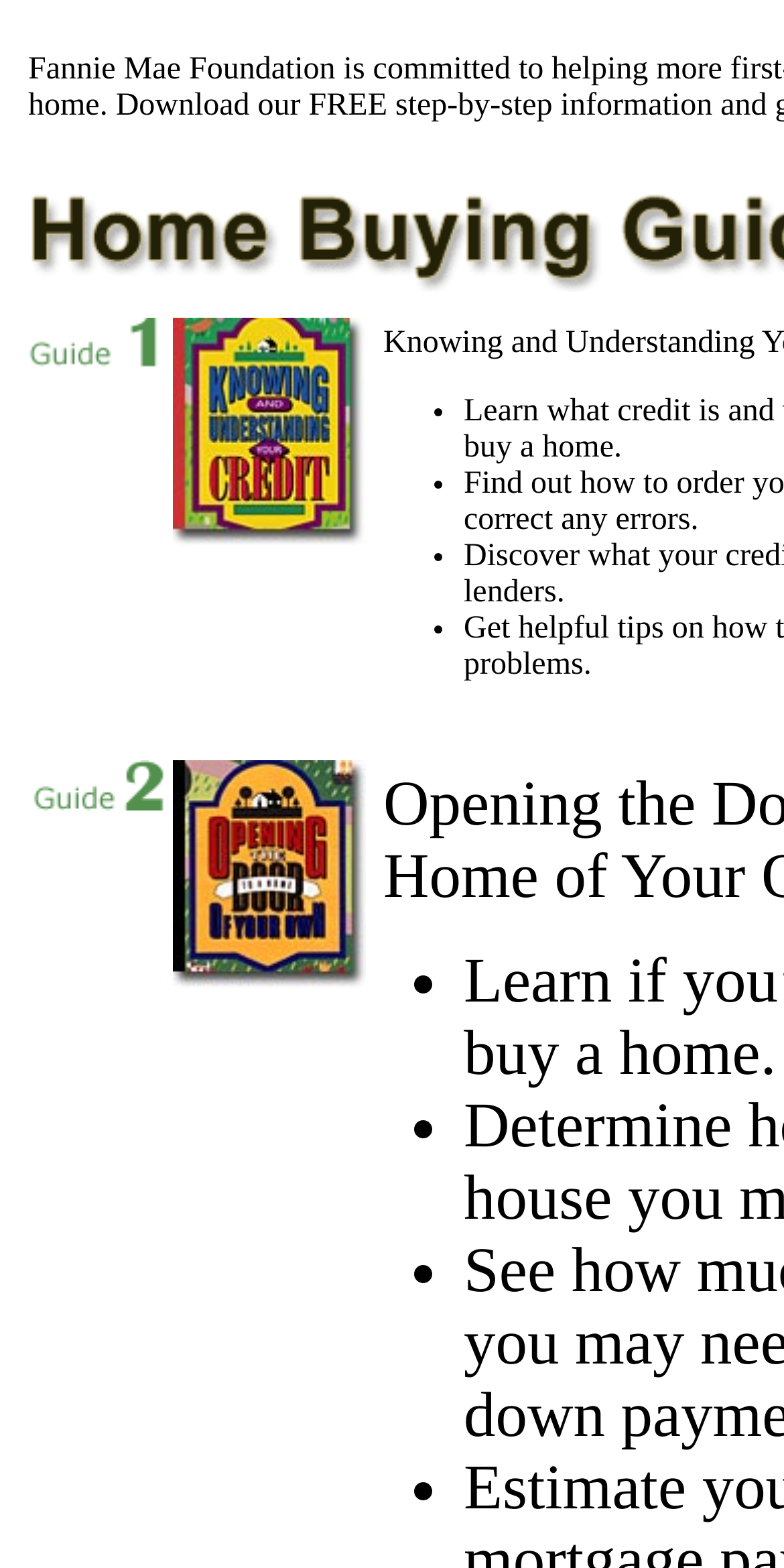Provide a brief response to the question below using a single word or phrase: 
How many list items are there in total?

8